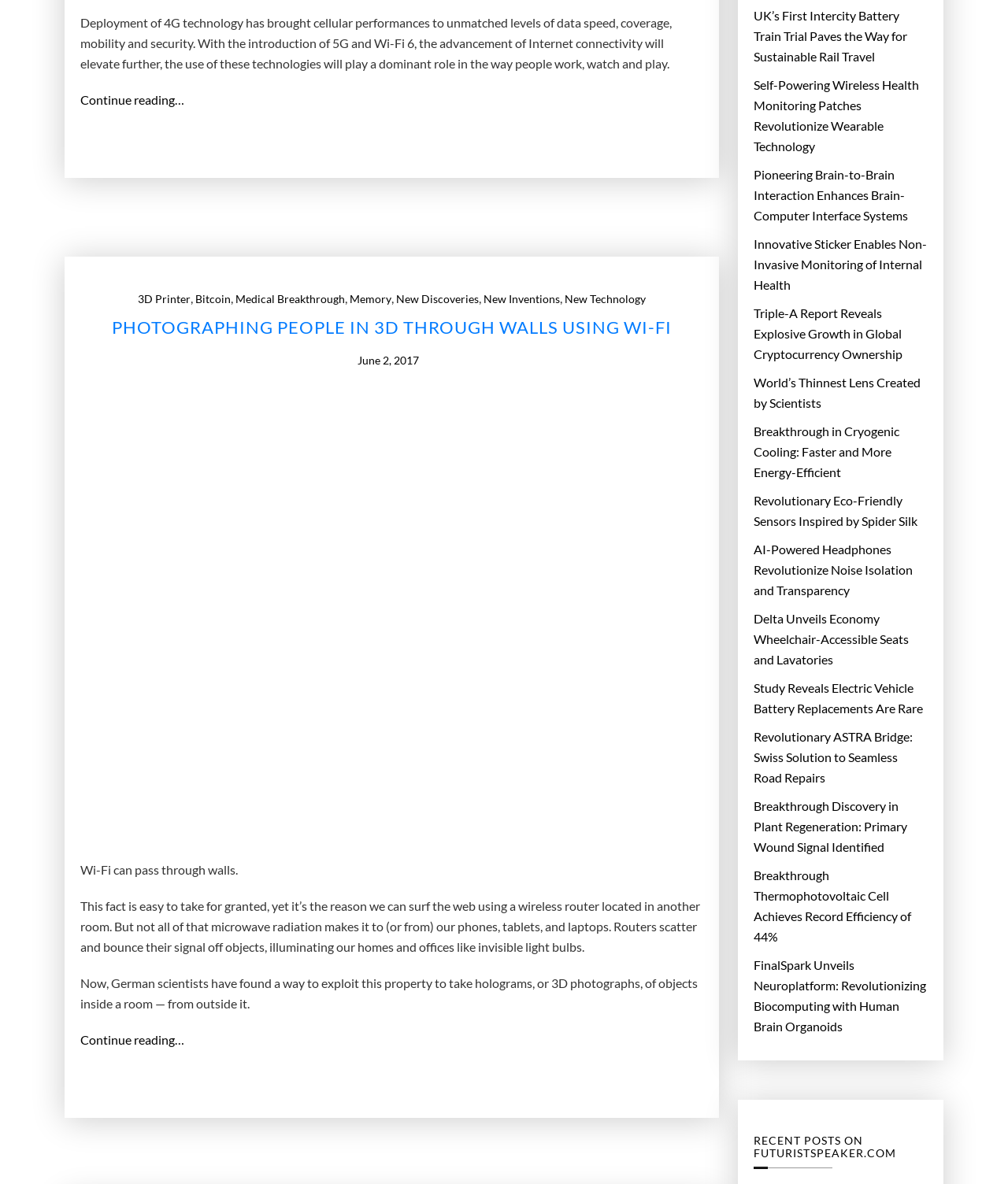Provide the bounding box coordinates in the format (top-left x, top-left y, bottom-right x, bottom-right y). All values are floating point numbers between 0 and 1. Determine the bounding box coordinate of the UI element described as: New Inventions

[0.48, 0.244, 0.555, 0.261]